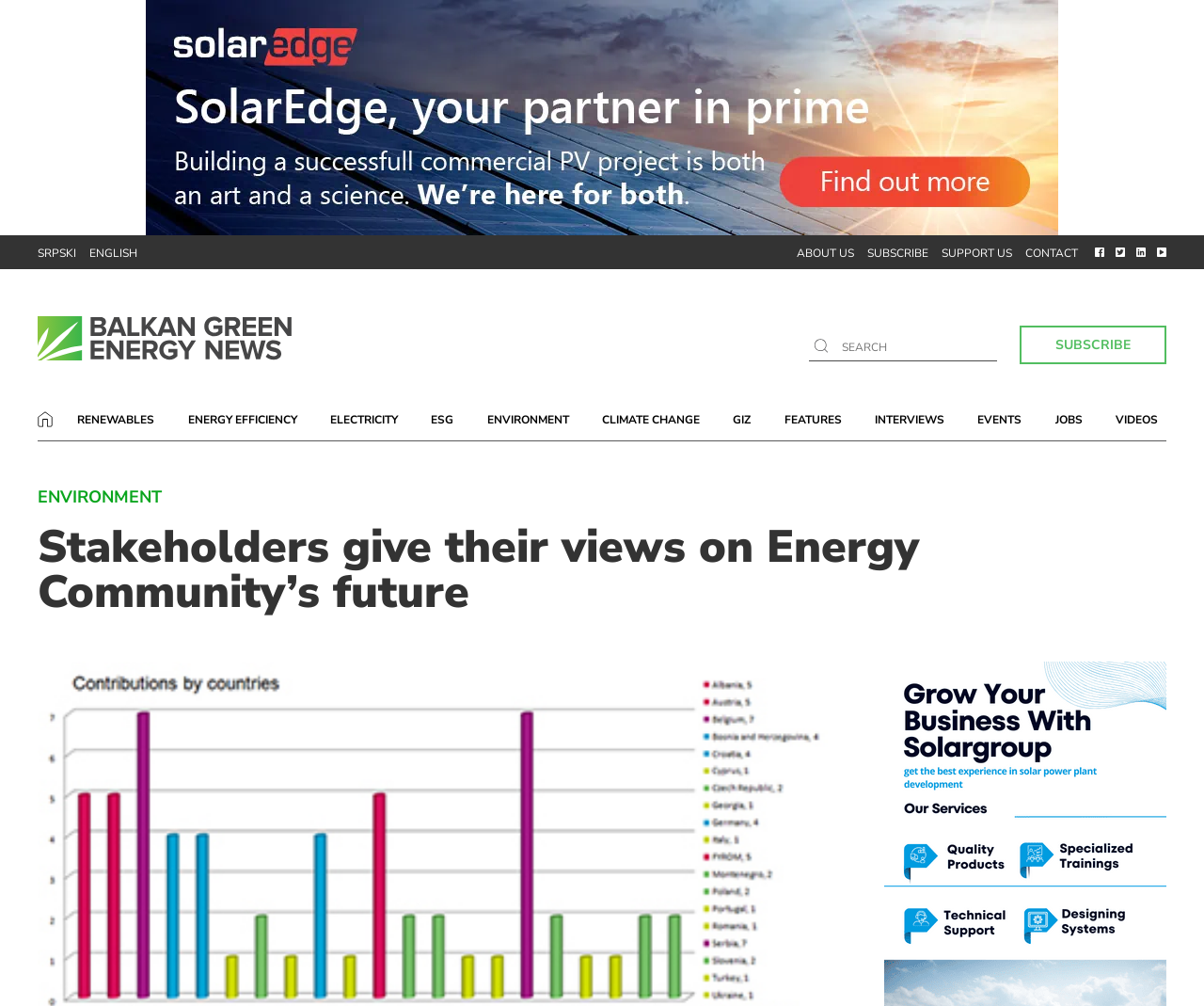Find the bounding box coordinates of the element to click in order to complete this instruction: "Click the 'SRPSKI' language option". The bounding box coordinates must be four float numbers between 0 and 1, denoted as [left, top, right, bottom].

[0.031, 0.244, 0.063, 0.259]